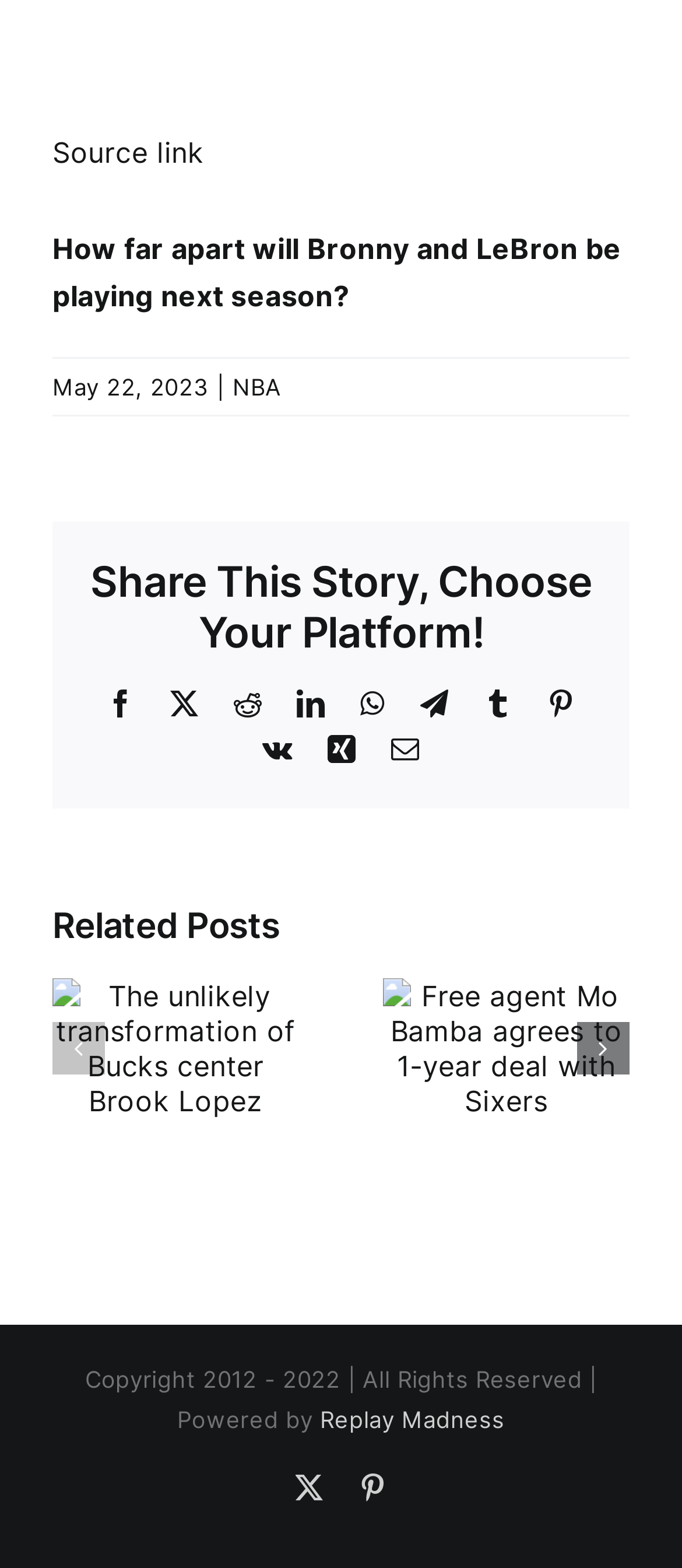Answer the question using only a single word or phrase: 
What is the date of the main article?

May 22, 2023